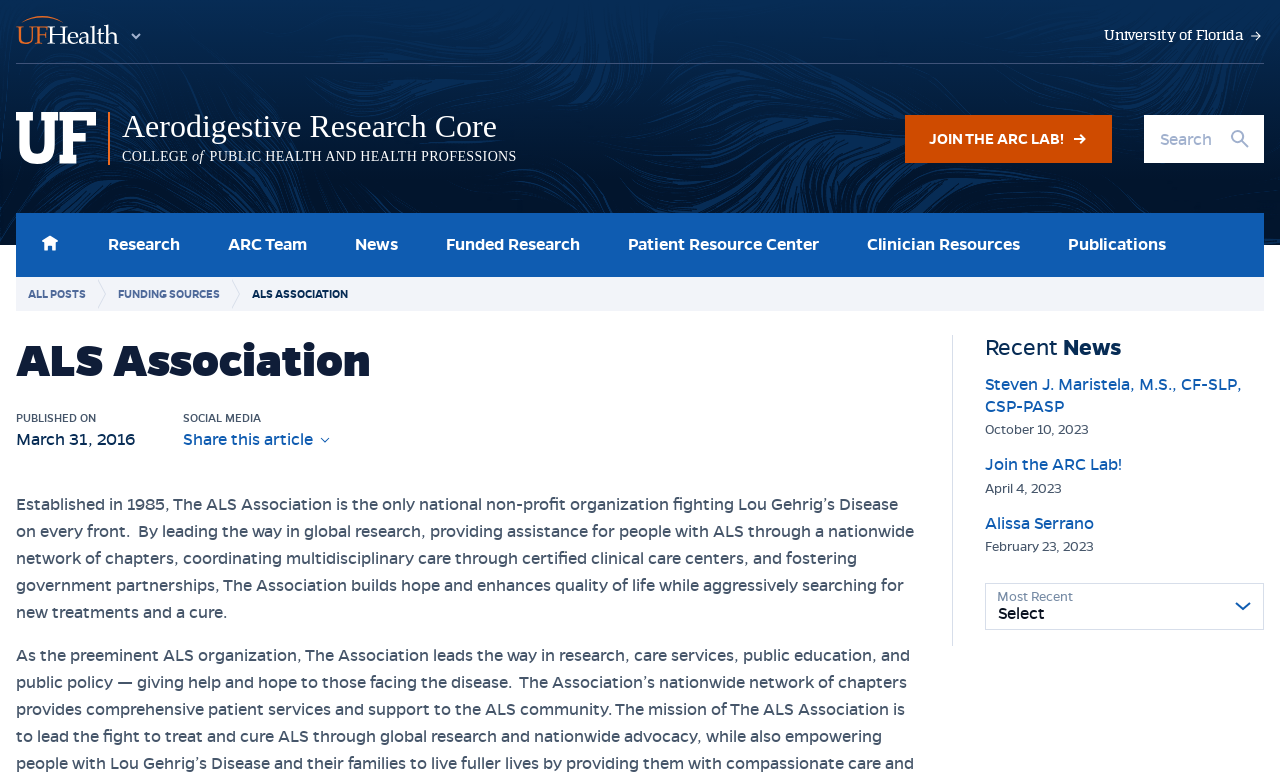Identify the bounding box coordinates of the section that should be clicked to achieve the task described: "Filter by Most Recent".

[0.77, 0.752, 0.988, 0.813]